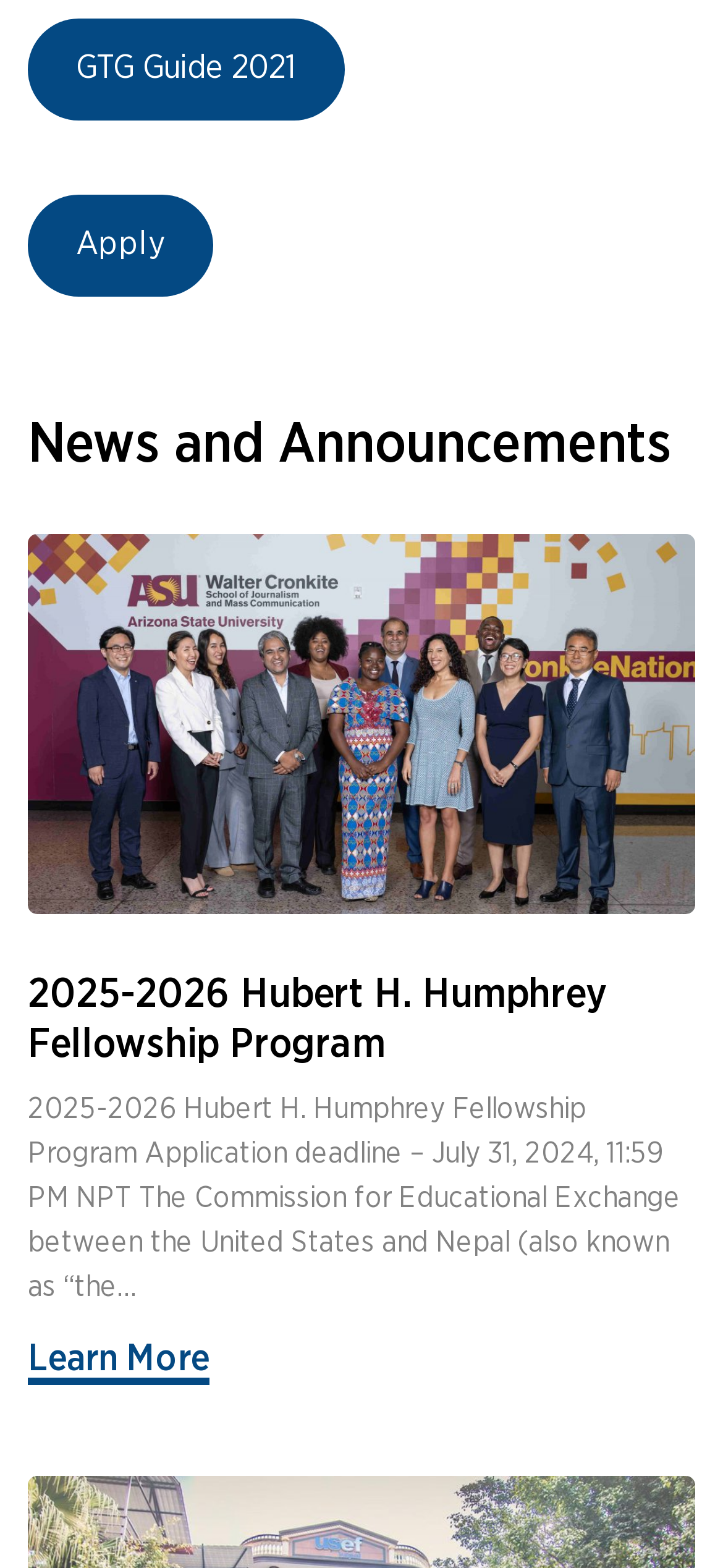Using the element description: "Universal Church of Cosmic Uncertainty", determine the bounding box coordinates for the specified UI element. The coordinates should be four float numbers between 0 and 1, [left, top, right, bottom].

None